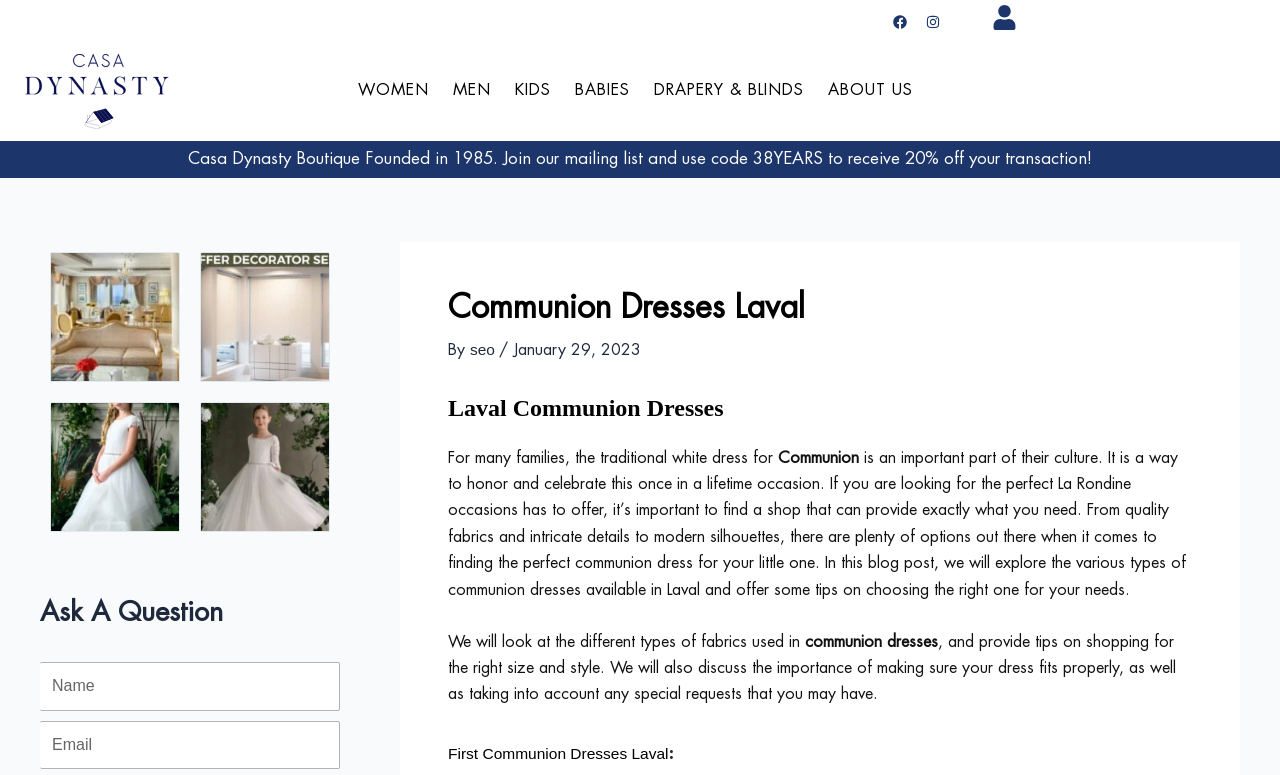Determine the heading of the webpage and extract its text content.

Communion Dresses Laval